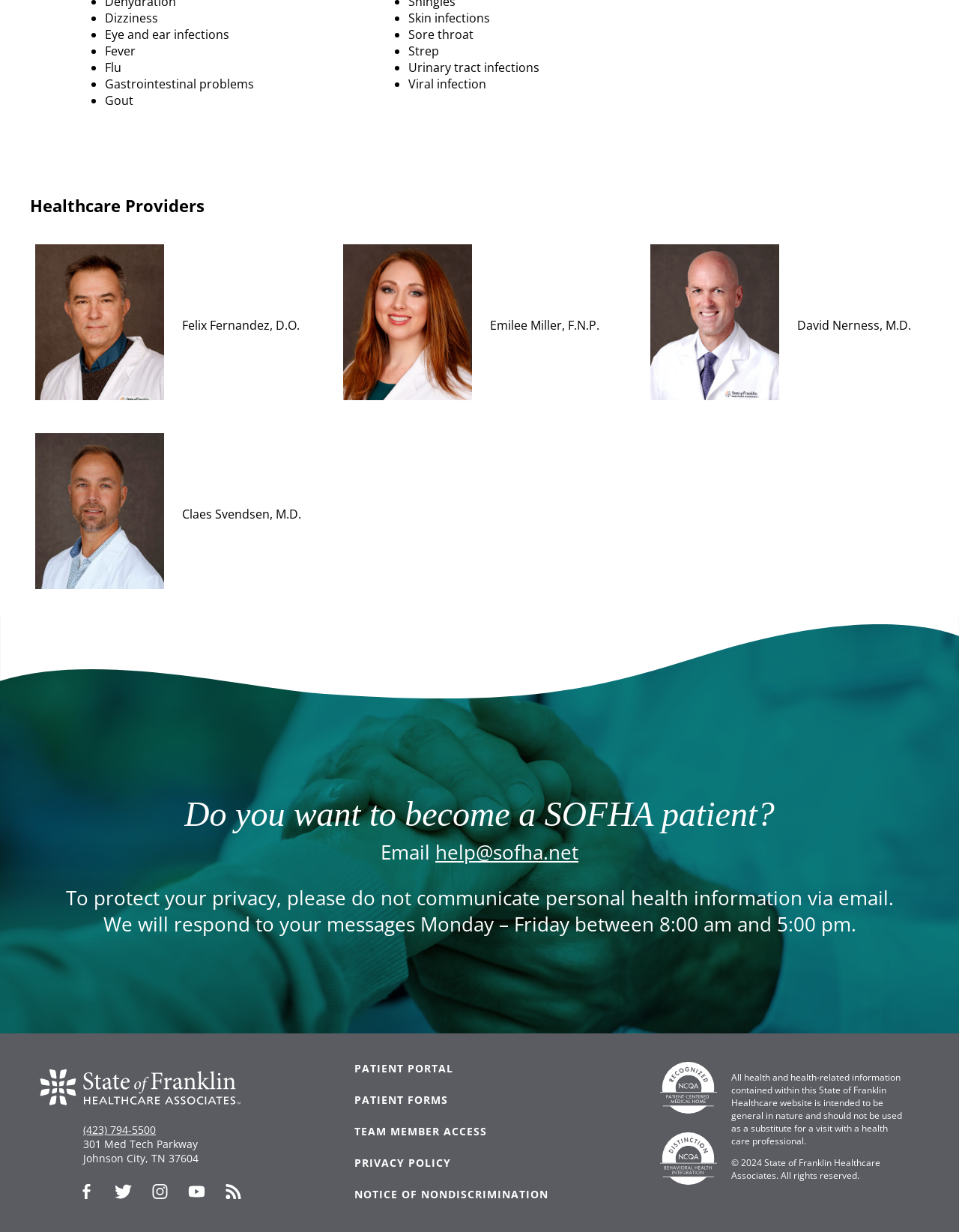Identify the bounding box coordinates for the element you need to click to achieve the following task: "Send an email to help@sofha.net". The coordinates must be four float values ranging from 0 to 1, formatted as [left, top, right, bottom].

[0.454, 0.681, 0.603, 0.703]